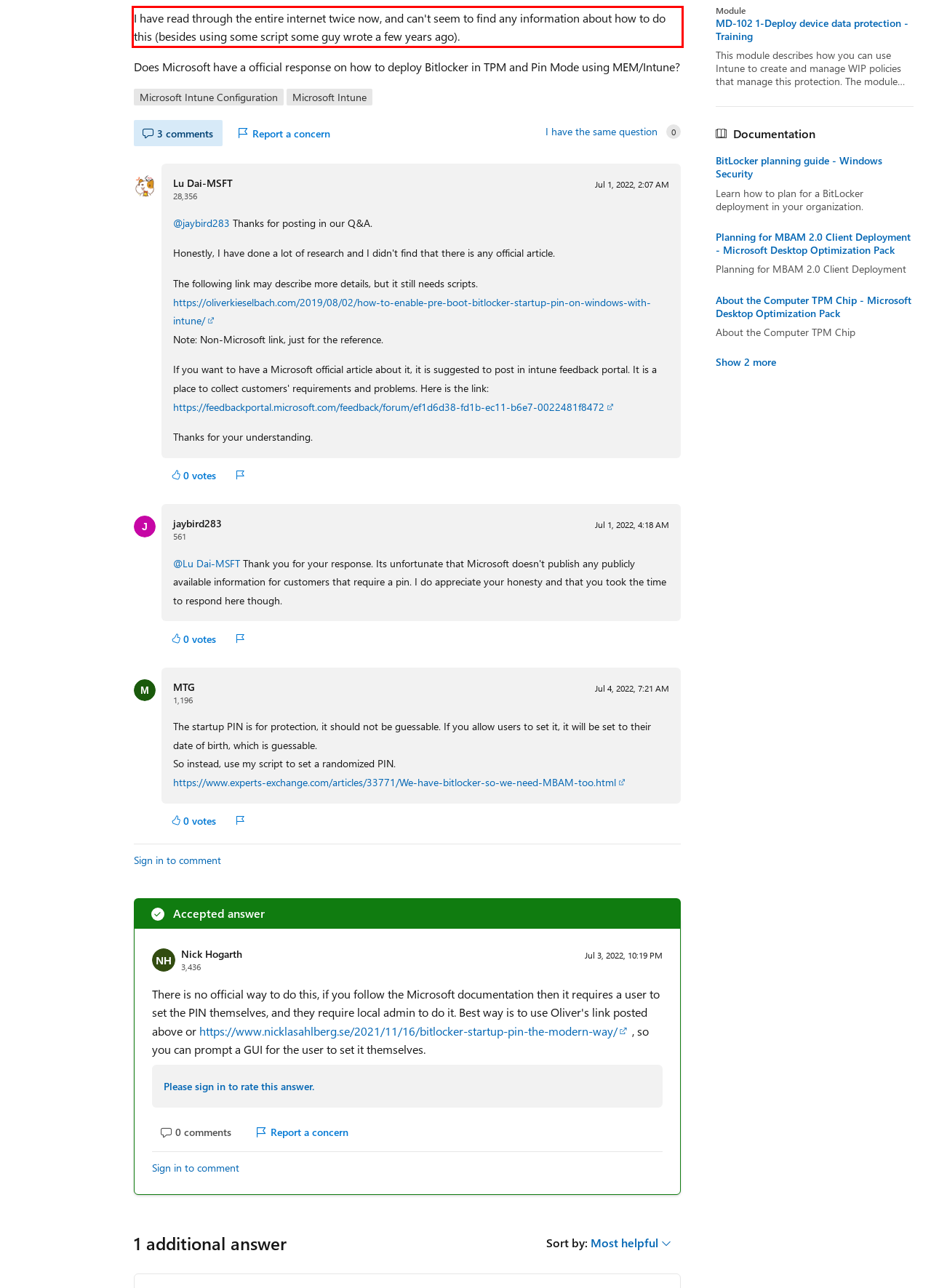Given a webpage screenshot, identify the text inside the red bounding box using OCR and extract it.

I have read through the entire internet twice now, and can't seem to find any information about how to do this (besides using some script some guy wrote a few years ago).